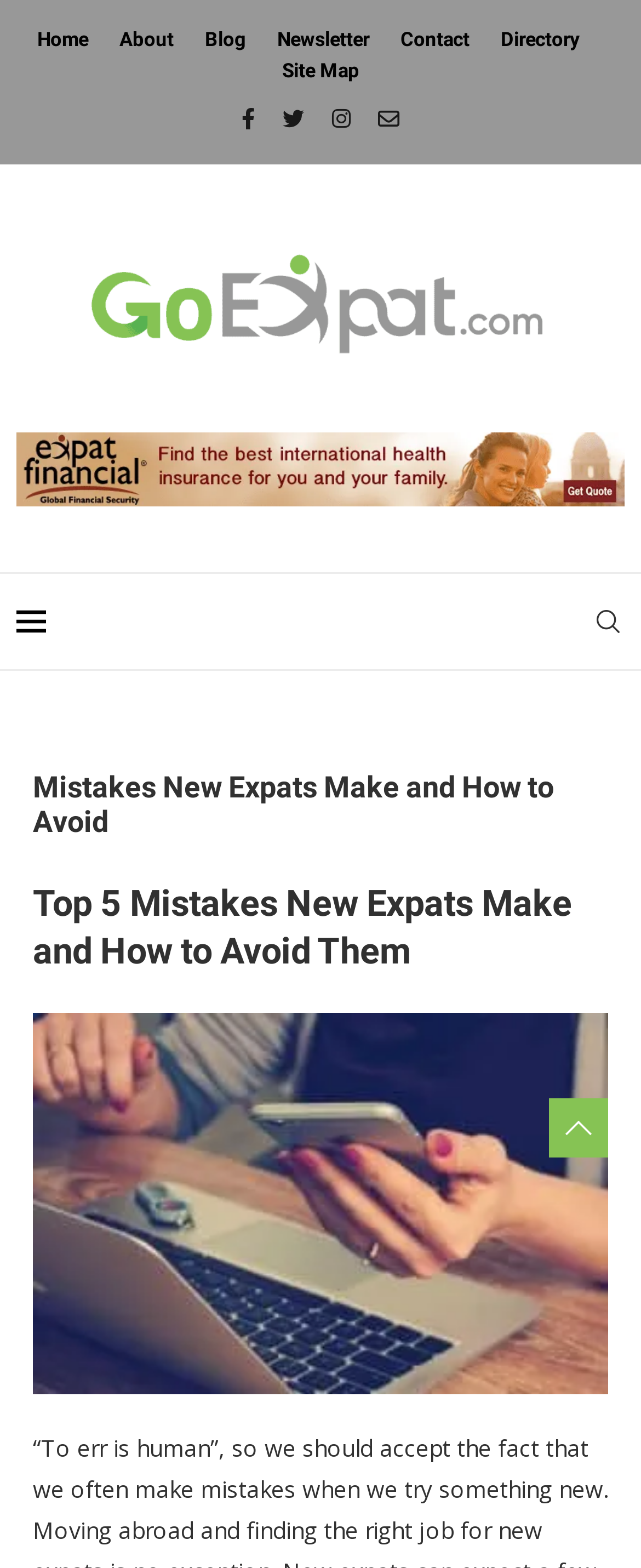Extract the bounding box coordinates for the HTML element that matches this description: "Site Map". The coordinates should be four float numbers between 0 and 1, i.e., [left, top, right, bottom].

[0.44, 0.036, 0.56, 0.056]